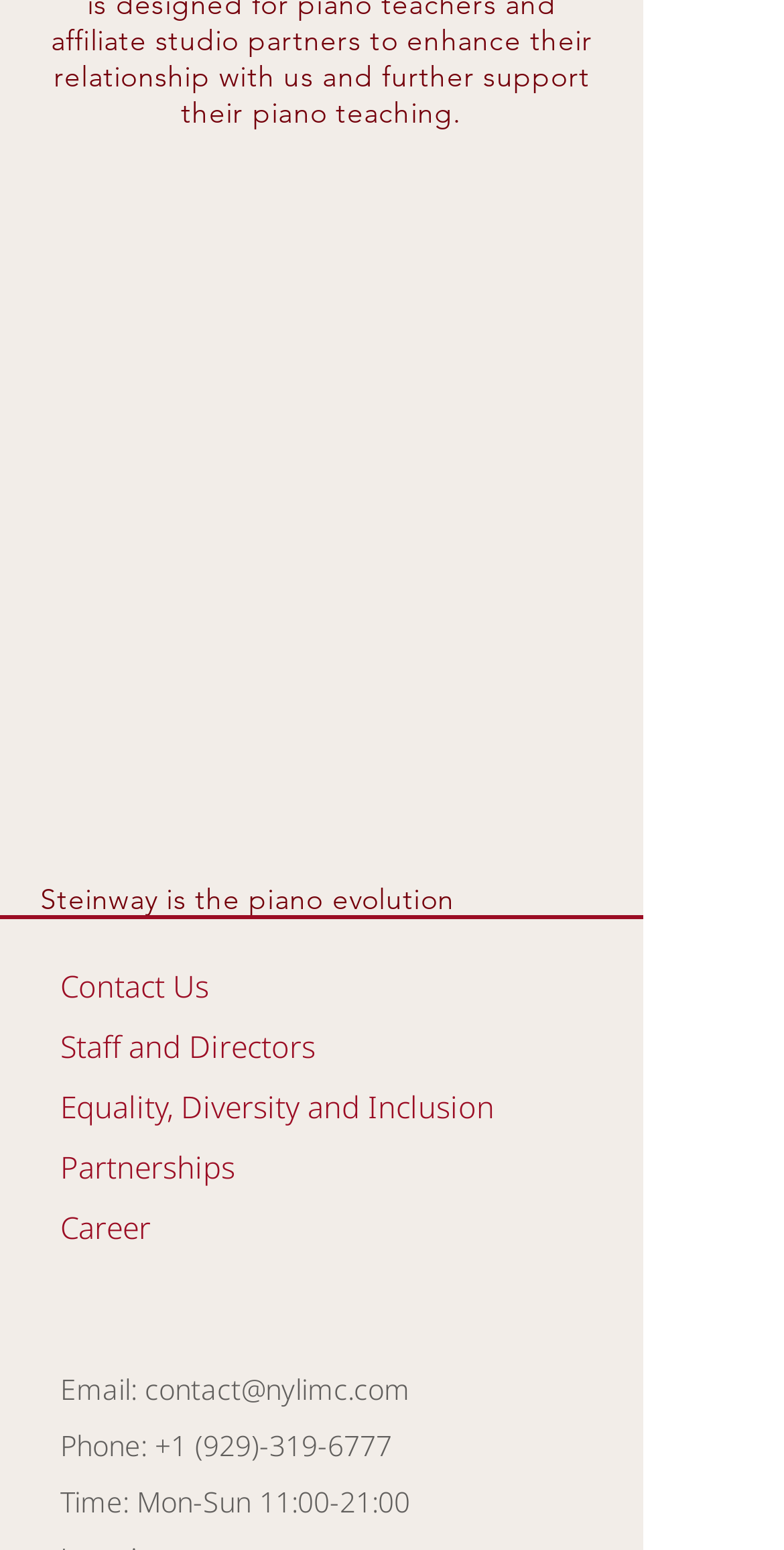Give a one-word or short-phrase answer to the following question: 
What is the phone number provided on the webpage?

+1 (929)-319-6777